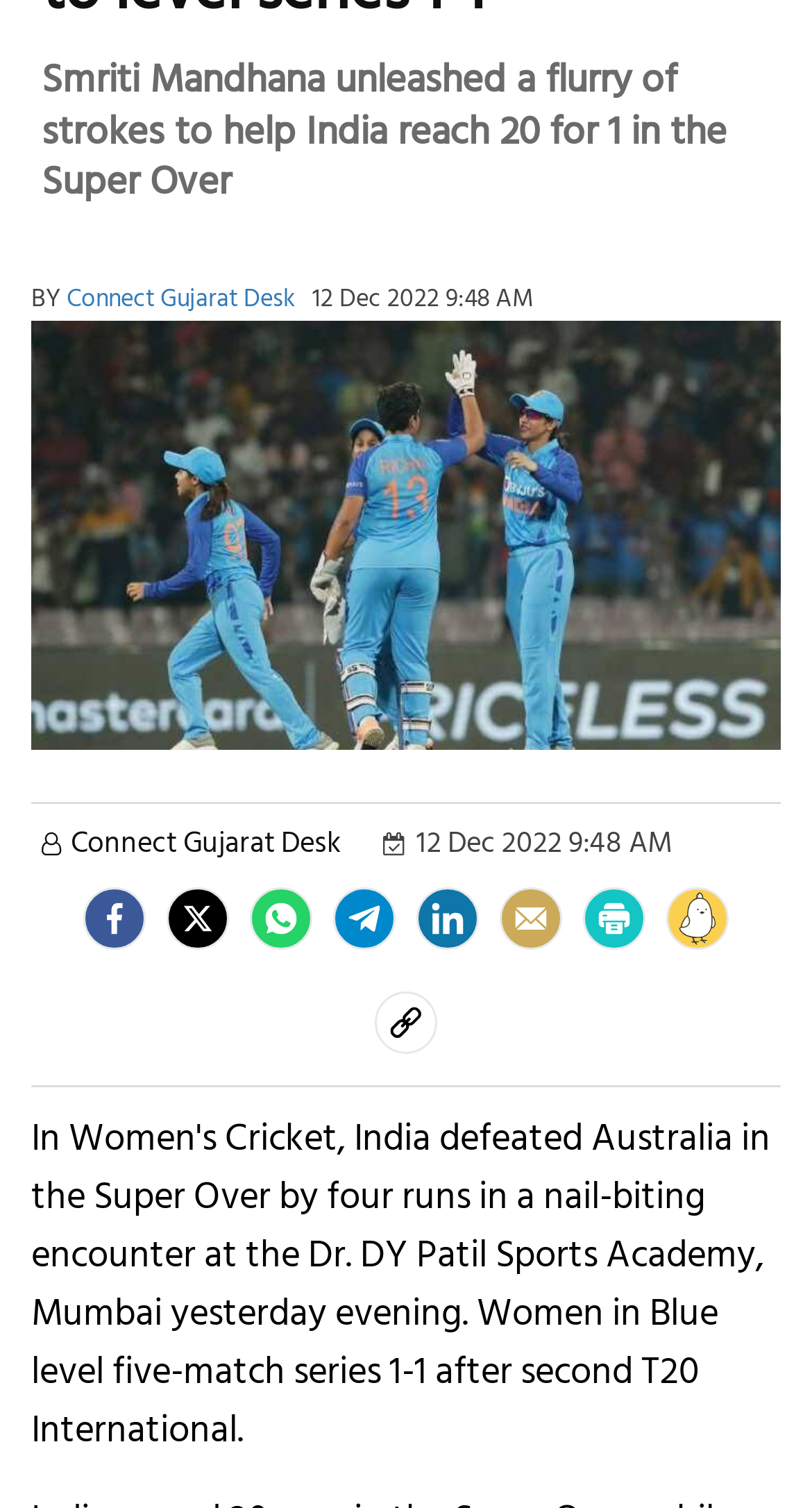Please determine the bounding box coordinates for the element with the description: "aria-label="LinkedIn" title="LinkedIn"".

[0.513, 0.588, 0.59, 0.63]